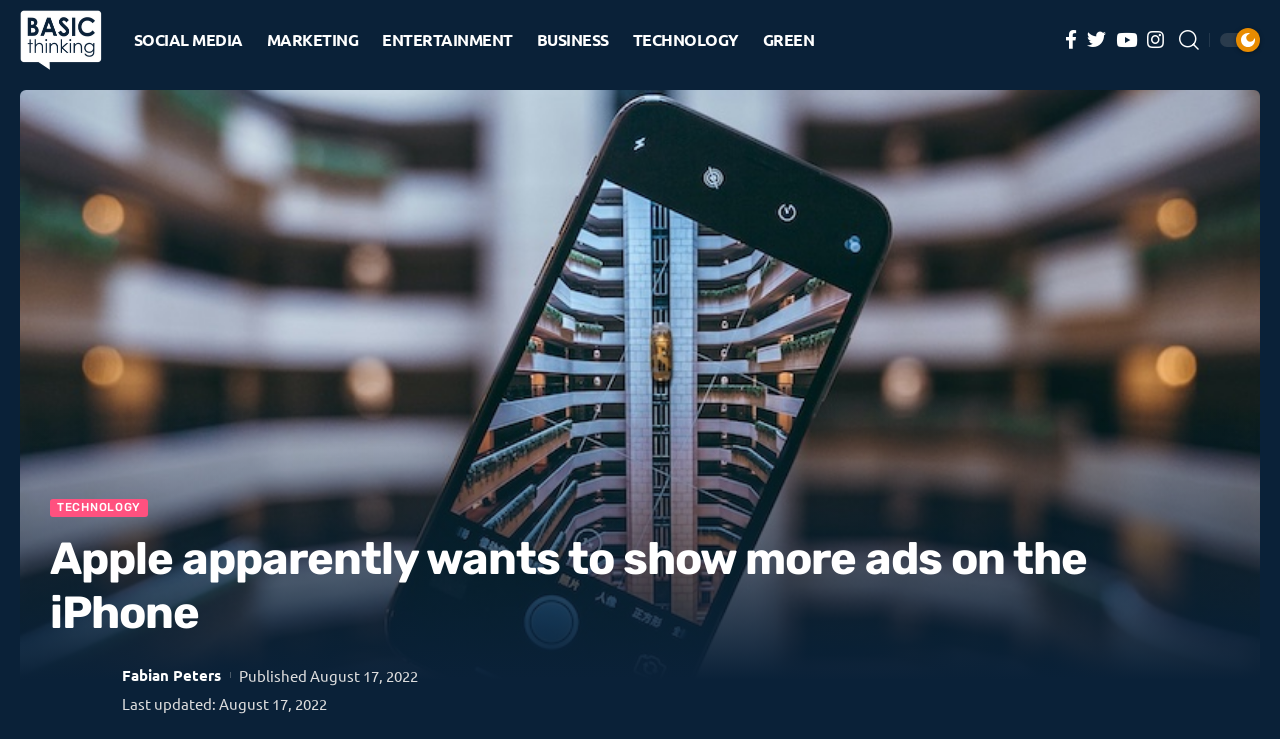Please find the bounding box coordinates of the element that needs to be clicked to perform the following instruction: "Go to BASIC thinking International". The bounding box coordinates should be four float numbers between 0 and 1, represented as [left, top, right, bottom].

[0.016, 0.014, 0.079, 0.095]